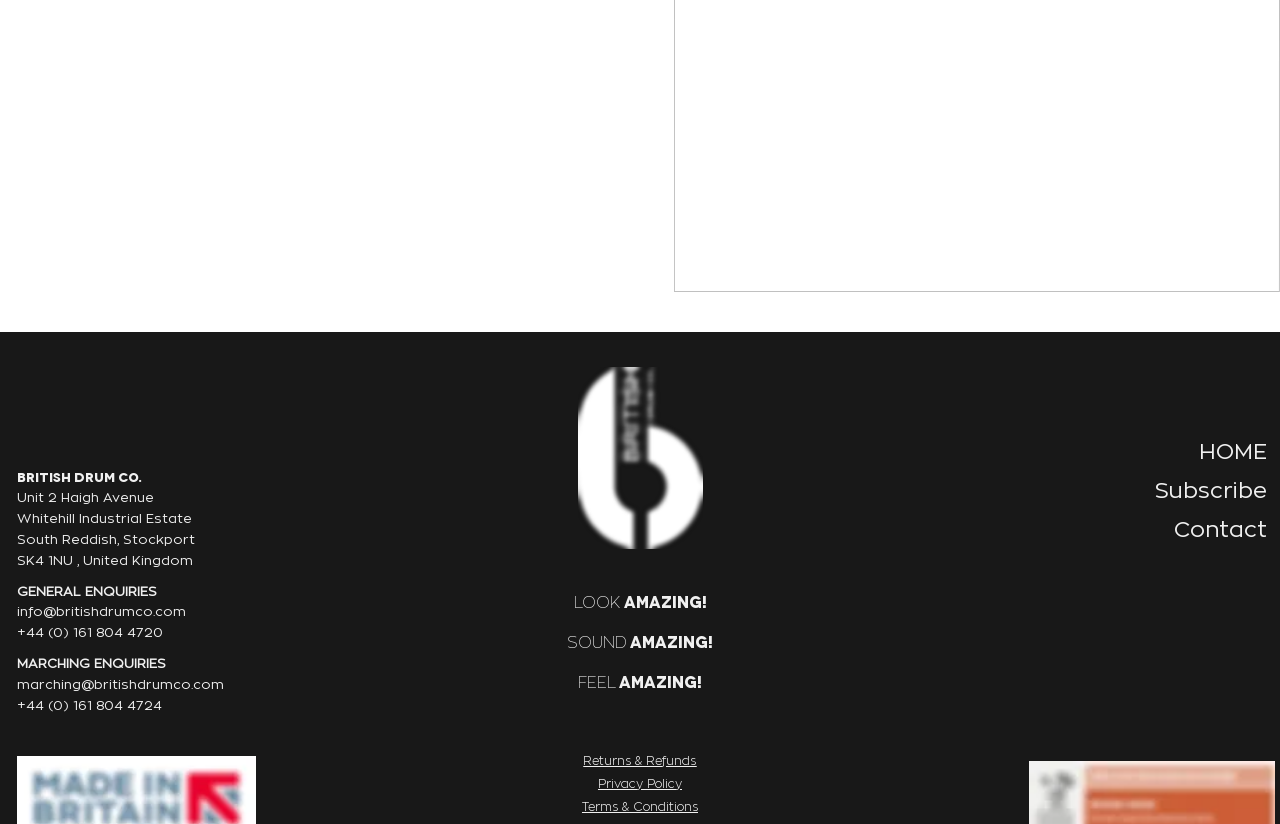Analyze the image and deliver a detailed answer to the question: What is the company name?

The company name can be found in the static text element 'BRITISH DRUM CO.' located at the top of the webpage, which is likely to be the logo or header of the company.